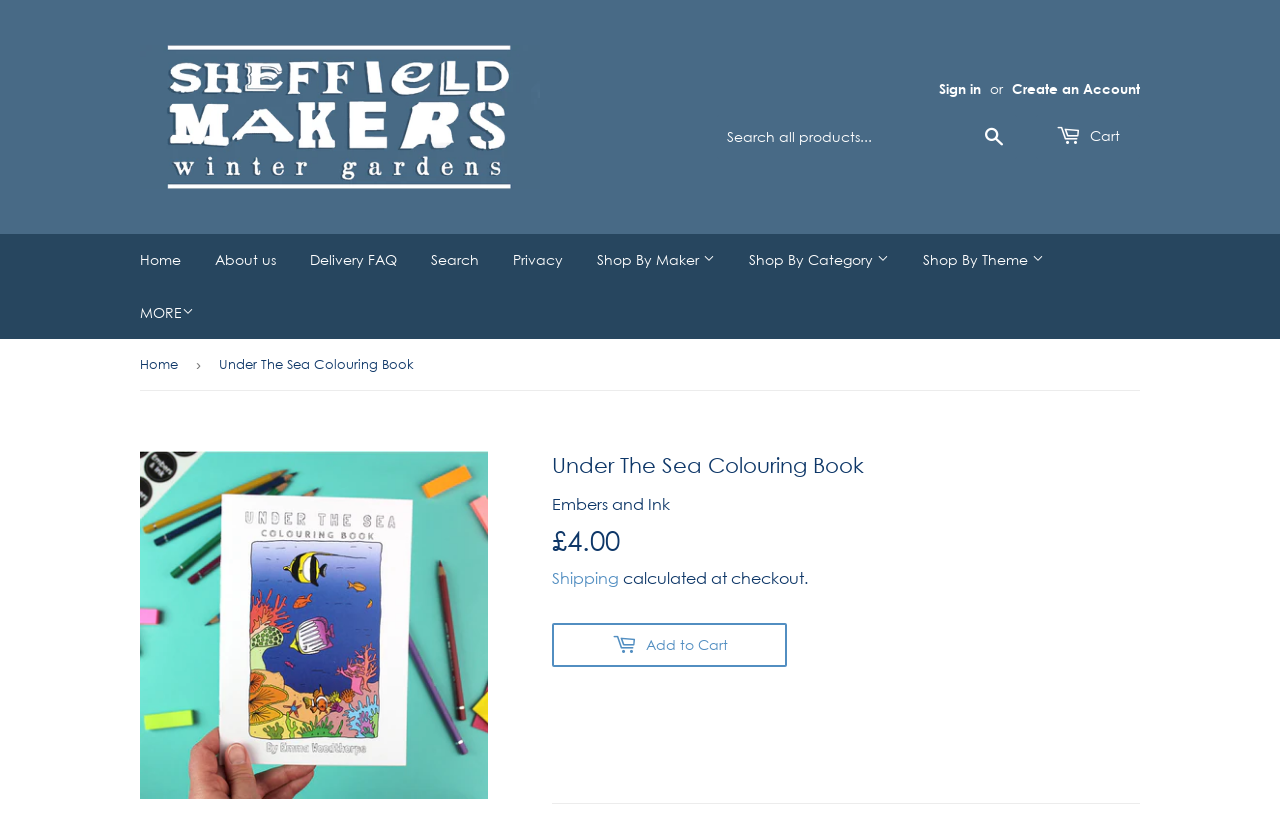Give an in-depth explanation of the webpage layout and content.

This webpage is about an online store called "Under The Sea Colouring Book – Sheffield Makers Winter Gardens". At the top of the page, there is a layout table that spans almost the entire width of the page. Within this table, there are several links and a search bar. On the top-left corner, there is a link to "Sheffield Makers Winter Gardens" accompanied by an image. Next to it, there are links to "Sign in" and "Create an Account". A search bar is located on the right side of the top section, with a search button next to it. There is also a link to the shopping cart.

Below the top section, there is a navigation menu with several links, including "Home", "About us", "Delivery FAQ", "Search", "Privacy", and "Shop By Maker". The "Shop By Maker" link is expanded, showing a list of makers, including "Annie Barnett Jewellery", "Colours of Sheffield", and several others.

Further down, there is another navigation menu with links to "Shop By Category", "Shop By Theme", and others. The "Shop By Category" link is expanded, showing a list of categories, including "Art", "Accessories", "Adult Clothes", and several others. Some of these categories have subcategories, such as "Cards" which has subcategories like "Animal Cards", "Anniversary Cards", and others.

The "Shop By Theme" link is also expanded, showing a list of themes, including "Animals", "Birds", "Botanicals", and several others. Some of these themes have subthemes, such as "Sheffield" which has subthemes like "All Things Sheffield", "Hendersons Relish", and others.

At the bottom of the page, there is a button labeled "MORE".